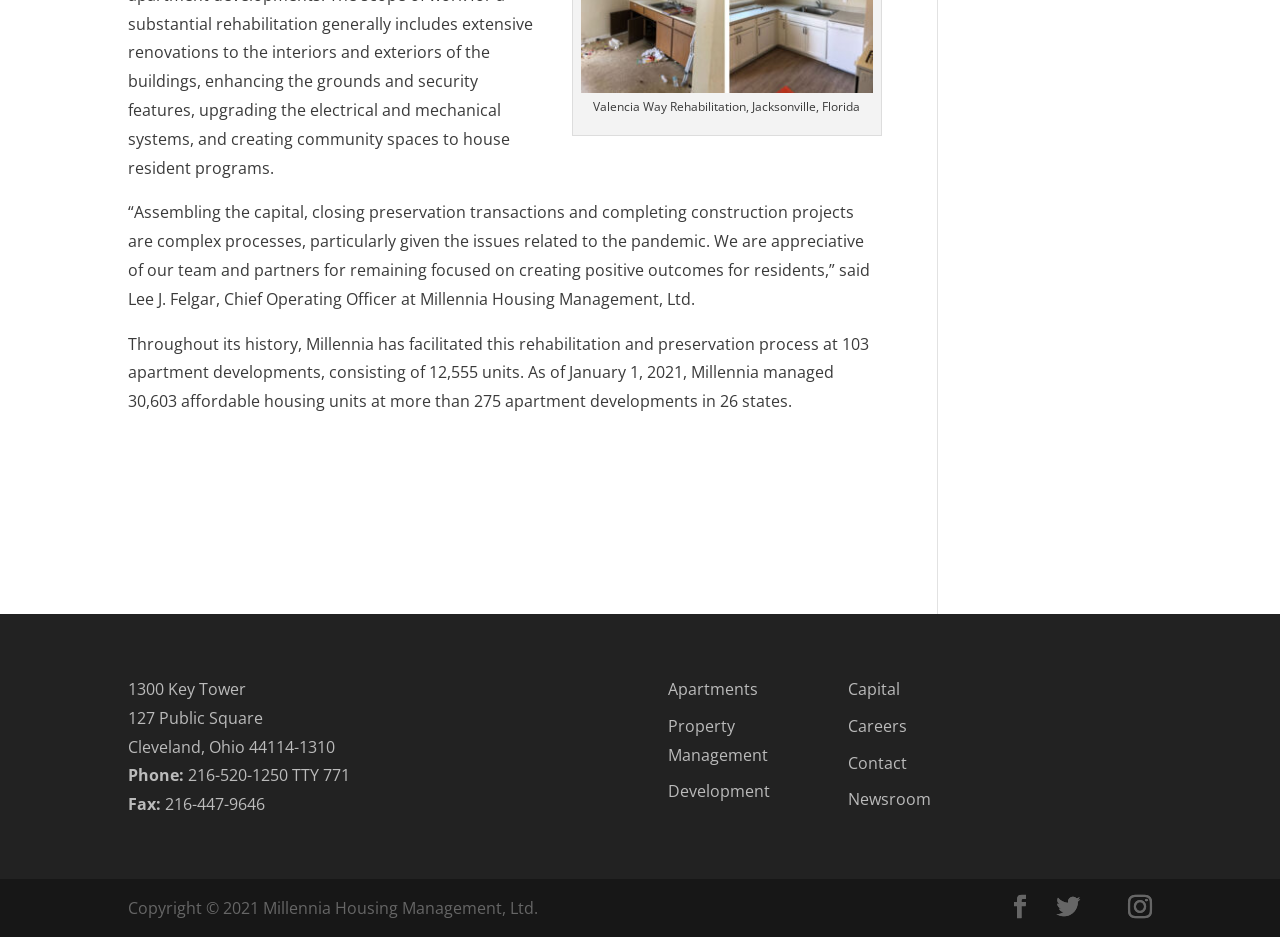Could you provide the bounding box coordinates for the portion of the screen to click to complete this instruction: "View apartments"?

[0.522, 0.724, 0.592, 0.747]